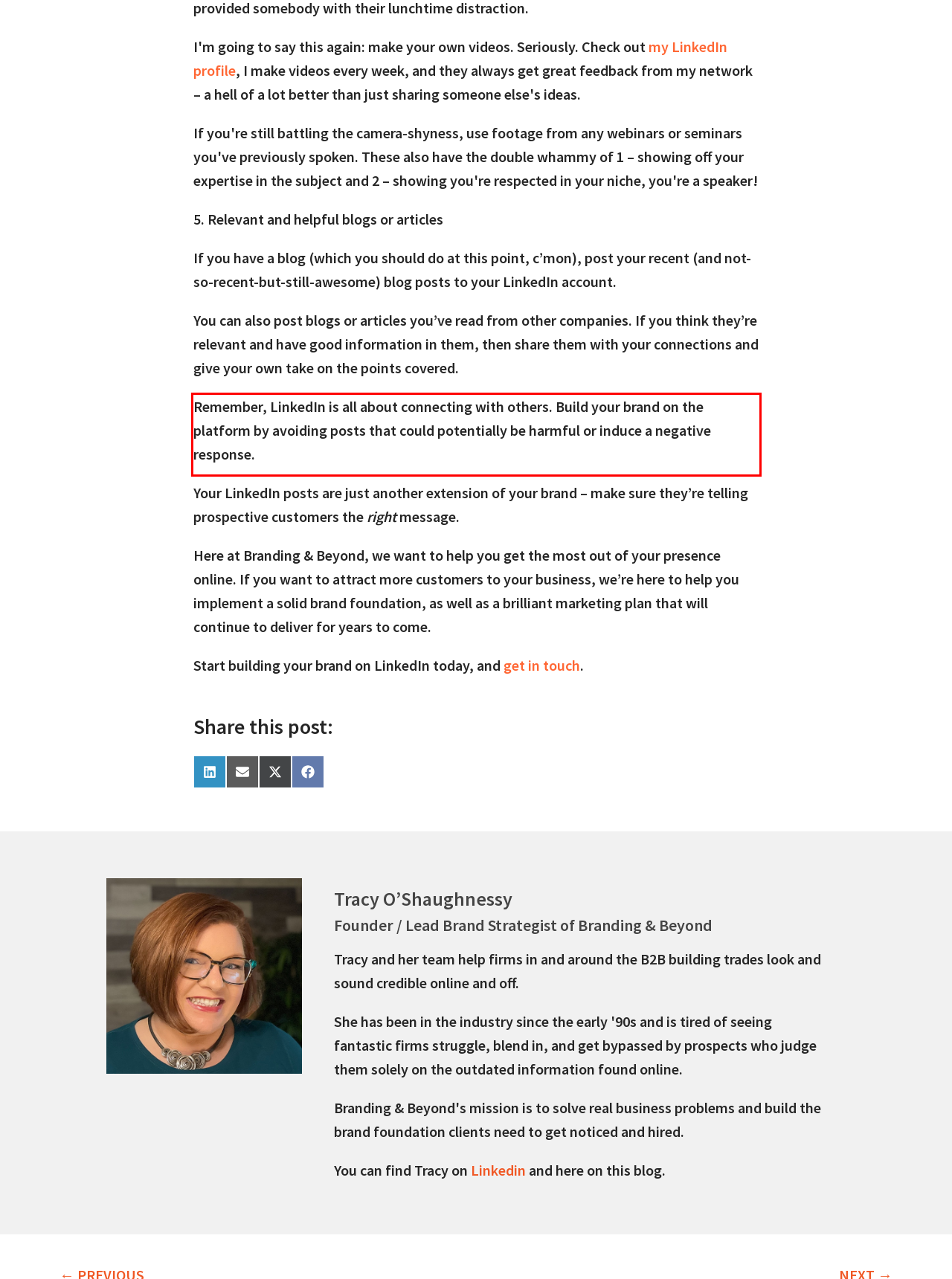By examining the provided screenshot of a webpage, recognize the text within the red bounding box and generate its text content.

Remember, LinkedIn is all about connecting with others. Build your brand on the platform by avoiding posts that could potentially be harmful or induce a negative response.